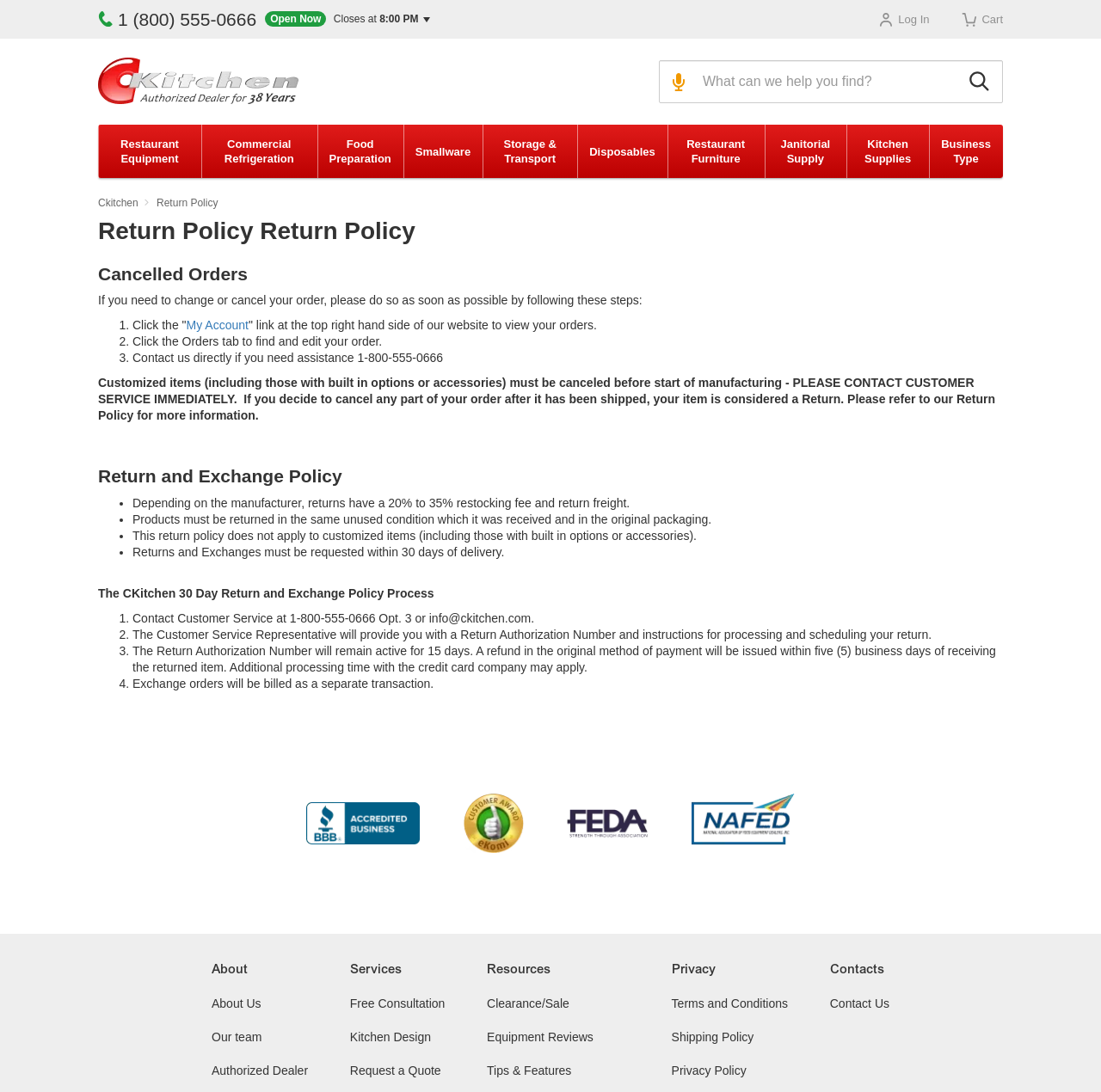Find the bounding box of the element with the following description: "Smallware". The coordinates must be four float numbers between 0 and 1, formatted as [left, top, right, bottom].

[0.366, 0.114, 0.438, 0.163]